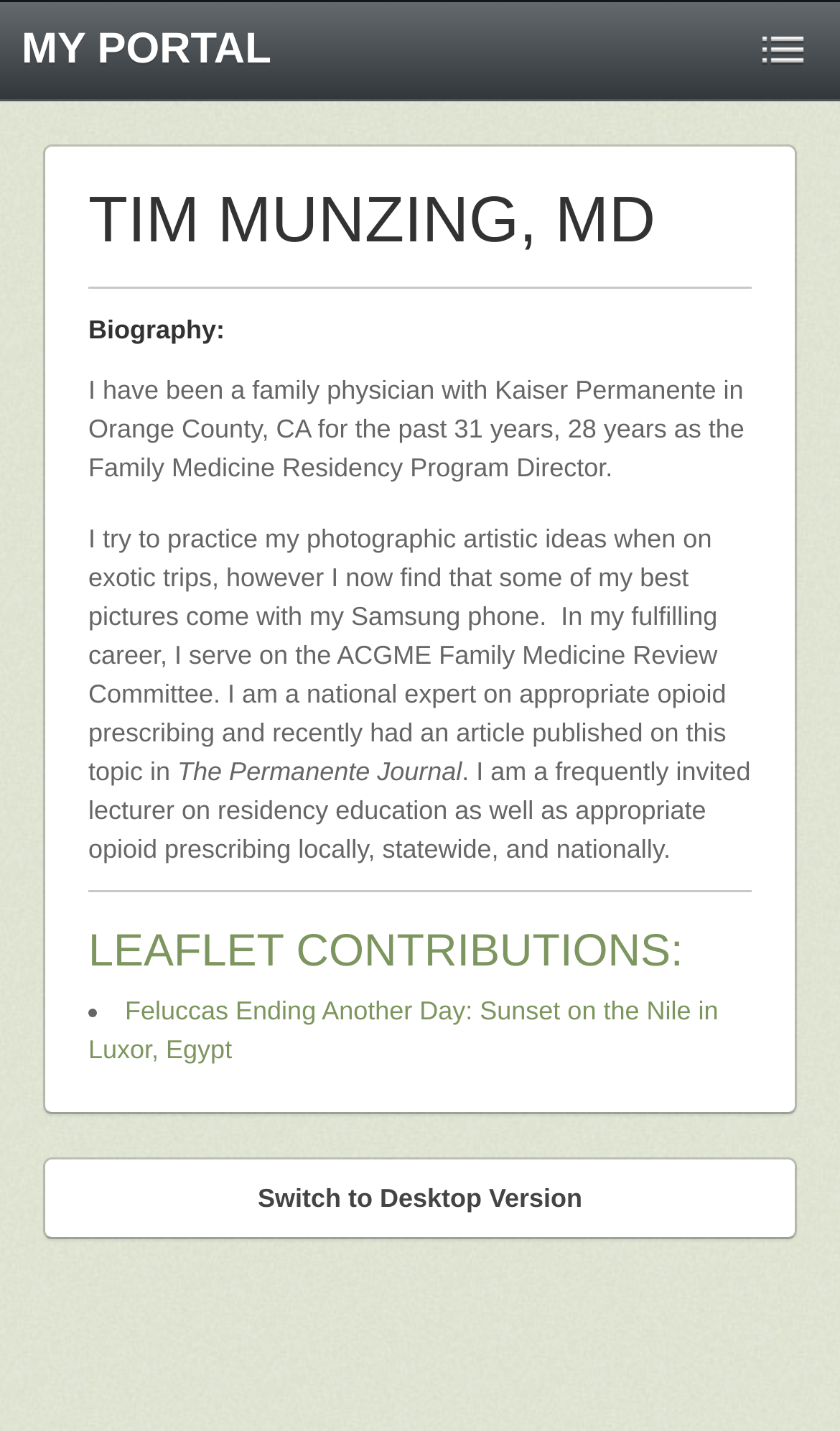What type of device is used to take some of the person's best pictures?
Please respond to the question thoroughly and include all relevant details.

In the biography section, it is mentioned that the person finds that some of their best pictures come with their Samsung phone, which indicates that a Samsung phone is used to take some of the person's best pictures.